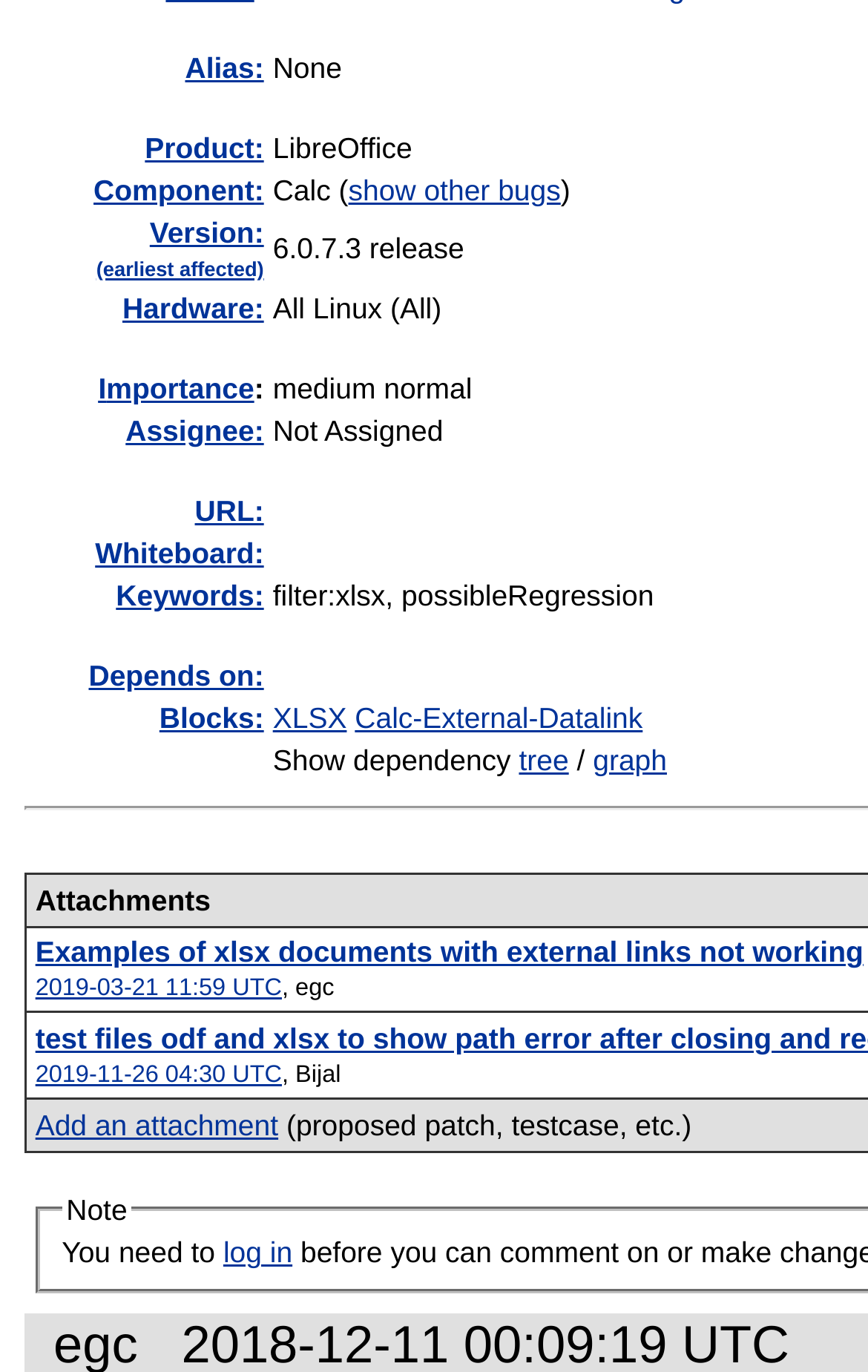Please find the bounding box for the UI component described as follows: "2019-11-26 04:30 UTC".

[0.041, 0.774, 0.325, 0.794]